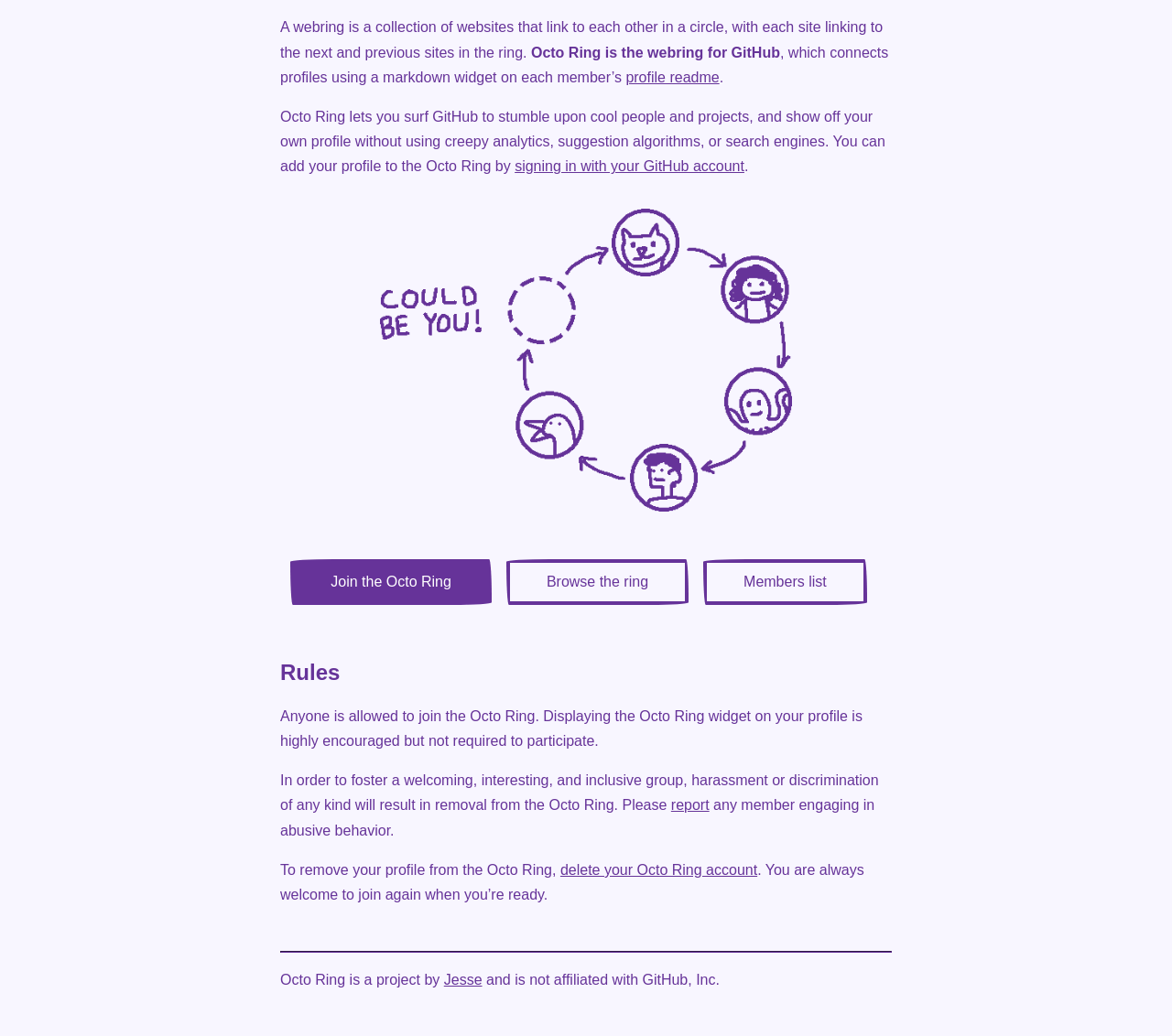Find the bounding box coordinates for the HTML element specified by: "Experiences".

None